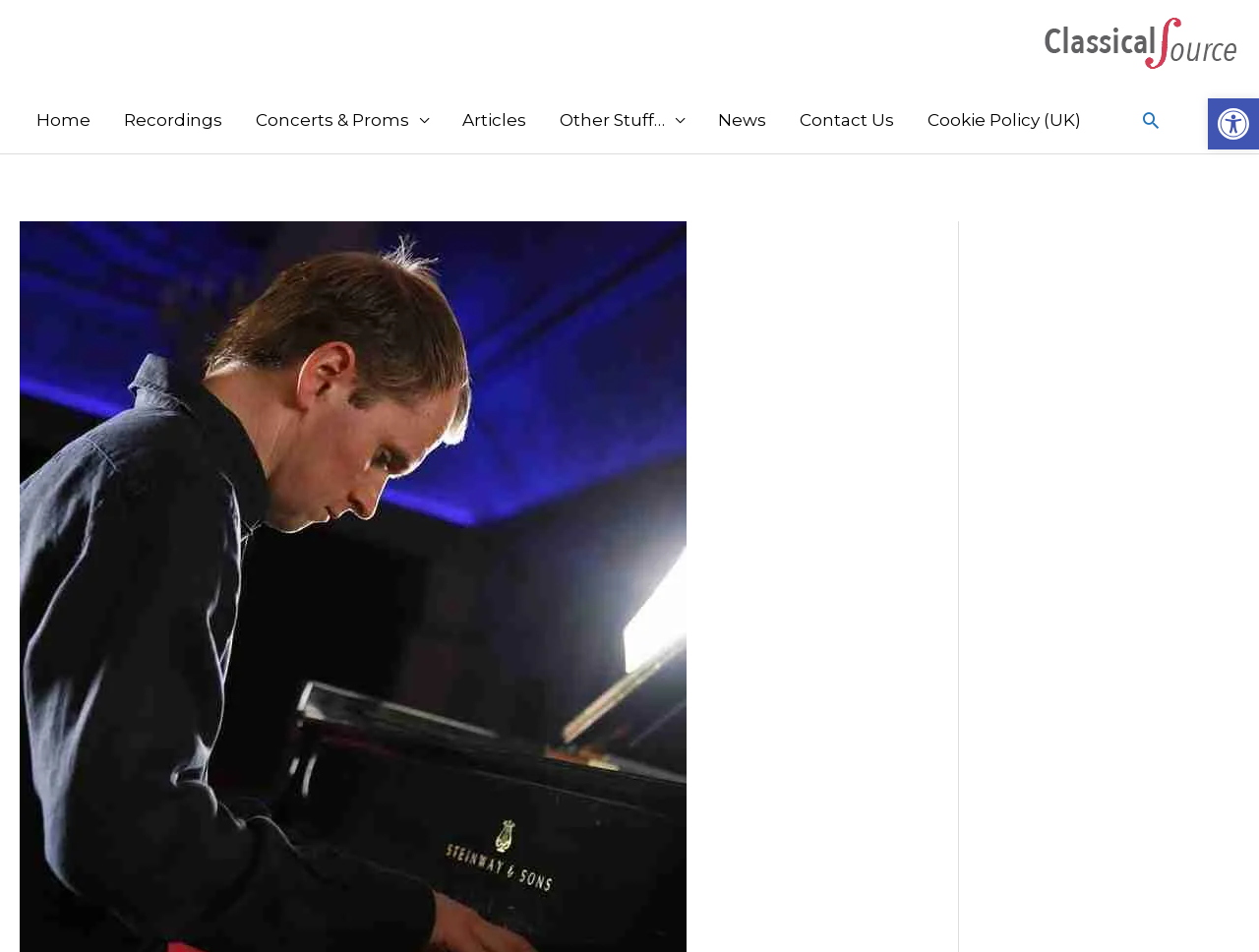Given the description of a UI element: "Open toolbar Accessibility Tools", identify the bounding box coordinates of the matching element in the webpage screenshot.

[0.959, 0.103, 1.0, 0.157]